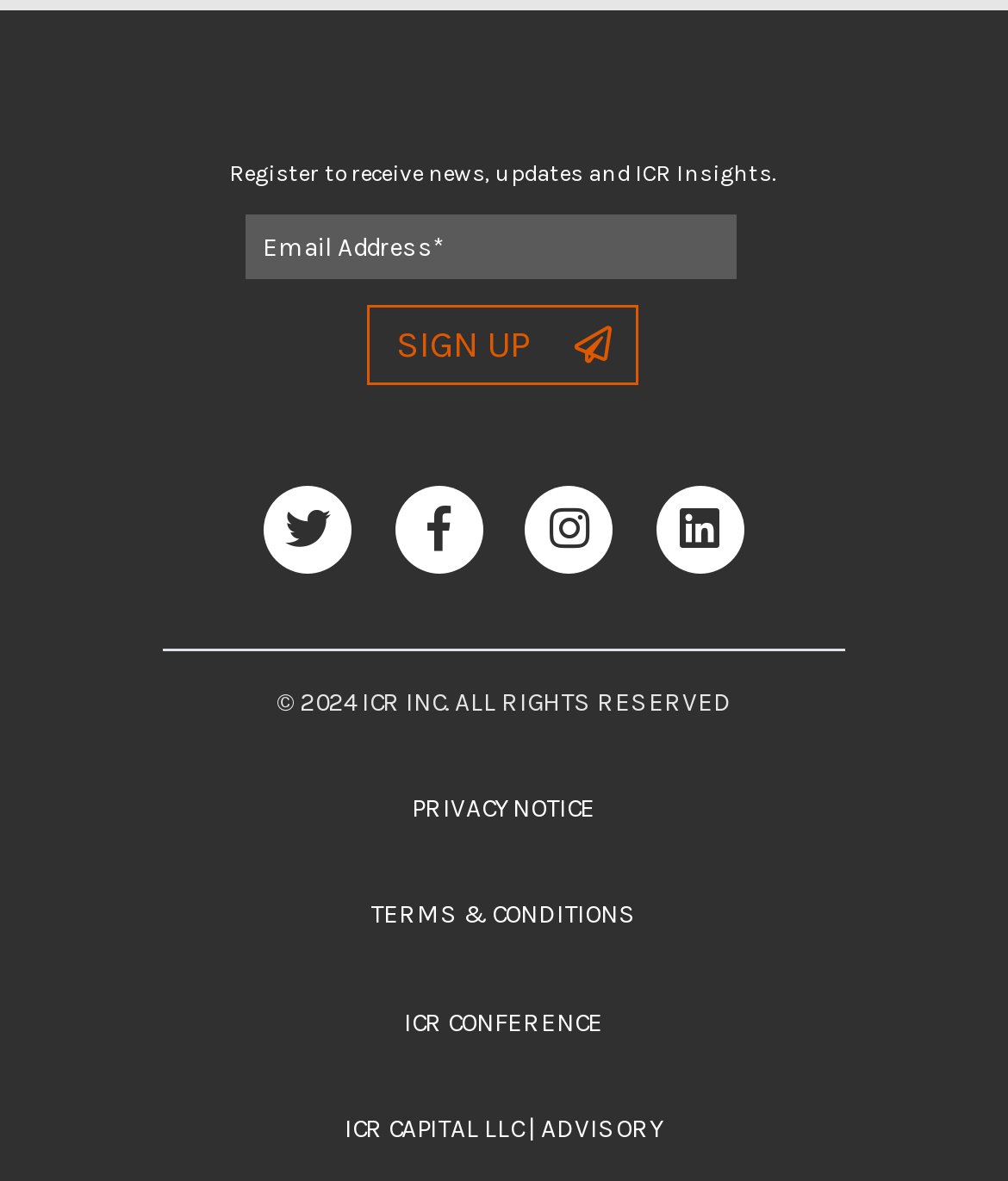What are the social media links for?
Please use the image to provide an in-depth answer to the question.

The links are represented by icons and are located together, indicating that they are links to ICR's social media profiles, allowing users to access and engage with ICR's online presence.